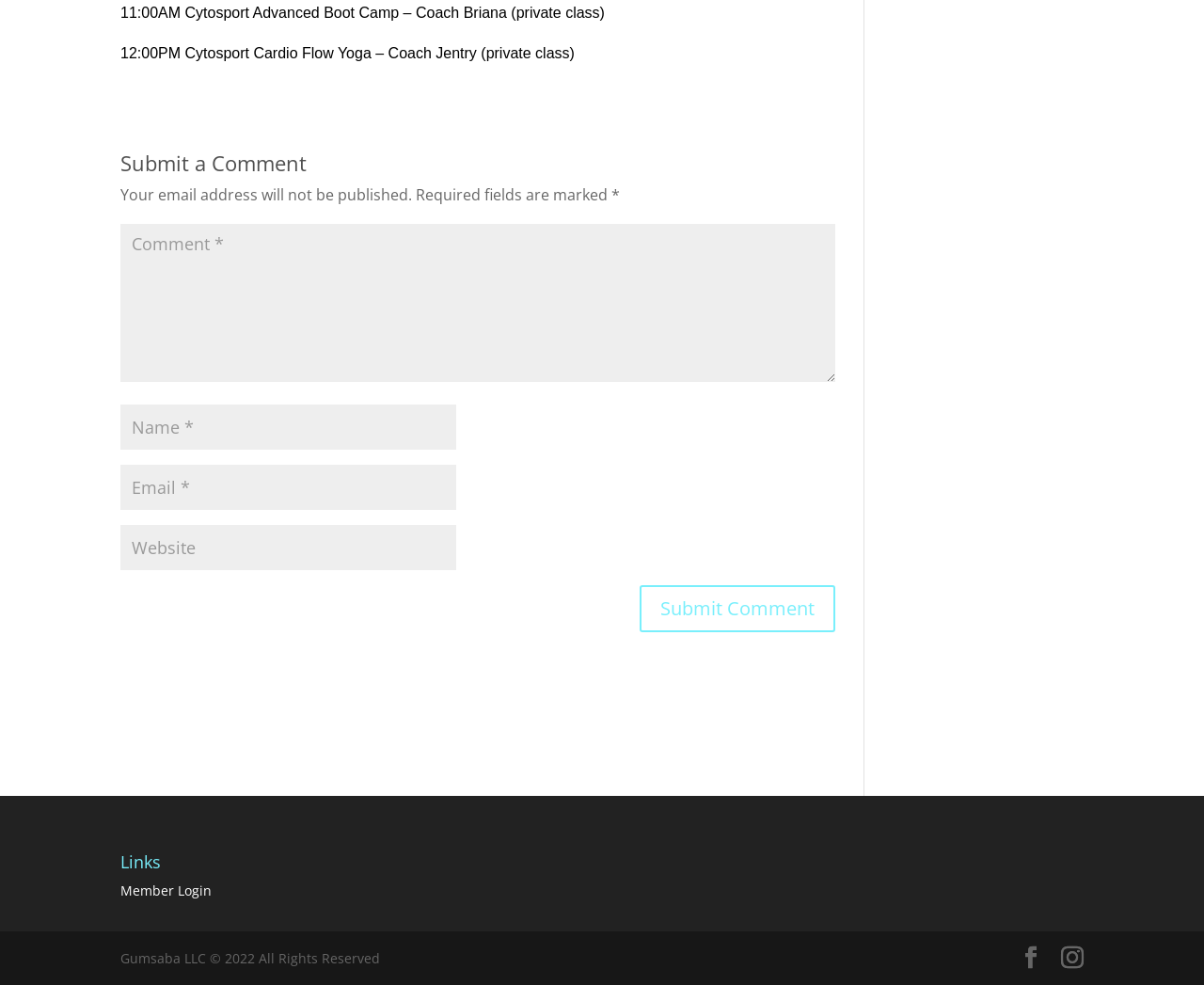Please answer the following question using a single word or phrase: What is the name of the coach for the 11:00AM Cytosport Advanced Boot Camp?

Coach Briana